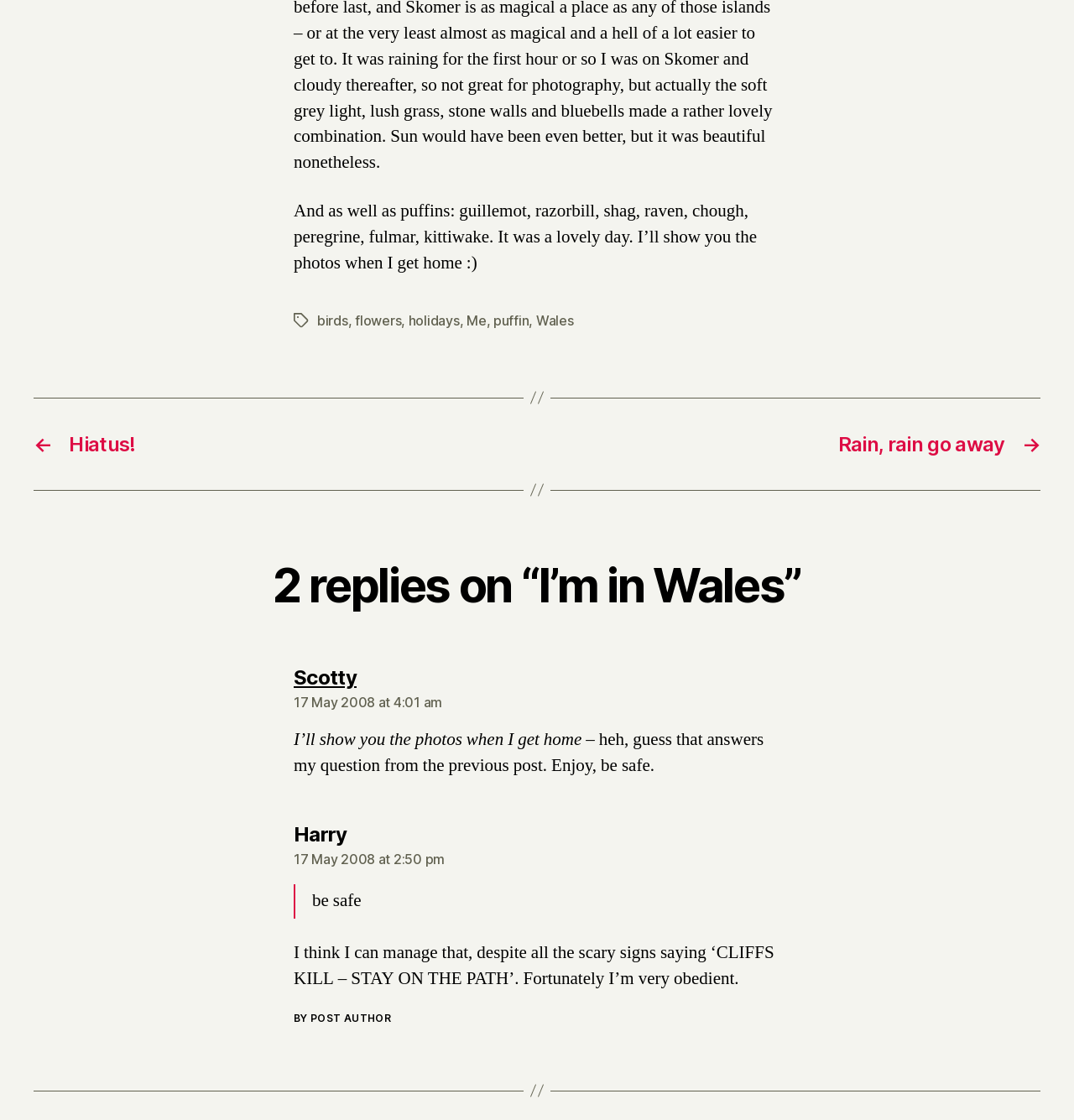Carefully examine the image and provide an in-depth answer to the question: How many links are there in the tags section?

I counted the number of link elements that are children of the element with the text 'Tags'. There are 5 such links, corresponding to the tags 'birds', 'flowers', 'holidays', 'Me', and 'puffin'.